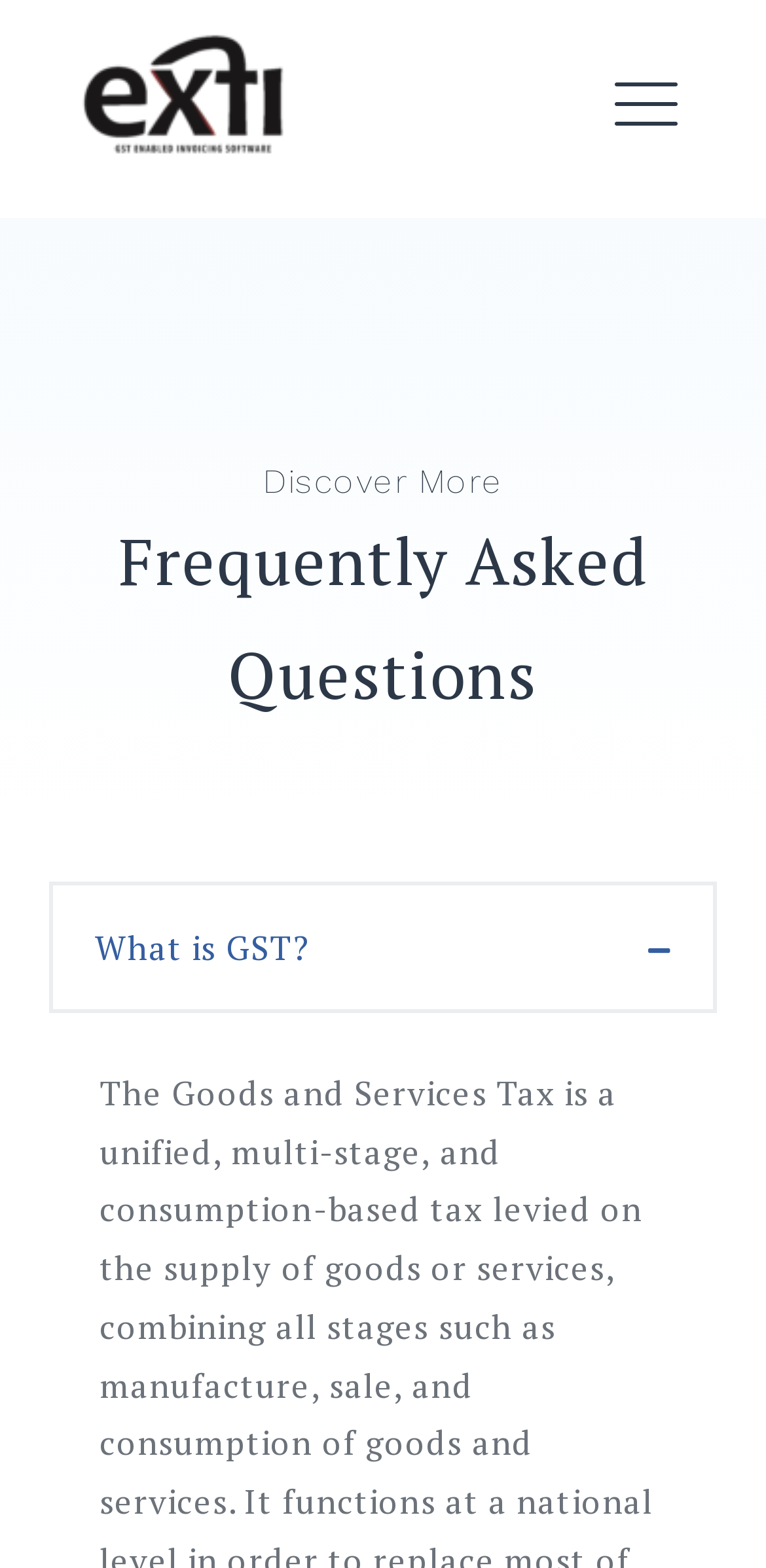Locate the bounding box coordinates for the element described below: "What is GST?". The coordinates must be four float values between 0 and 1, formatted as [left, top, right, bottom].

[0.124, 0.585, 0.876, 0.623]